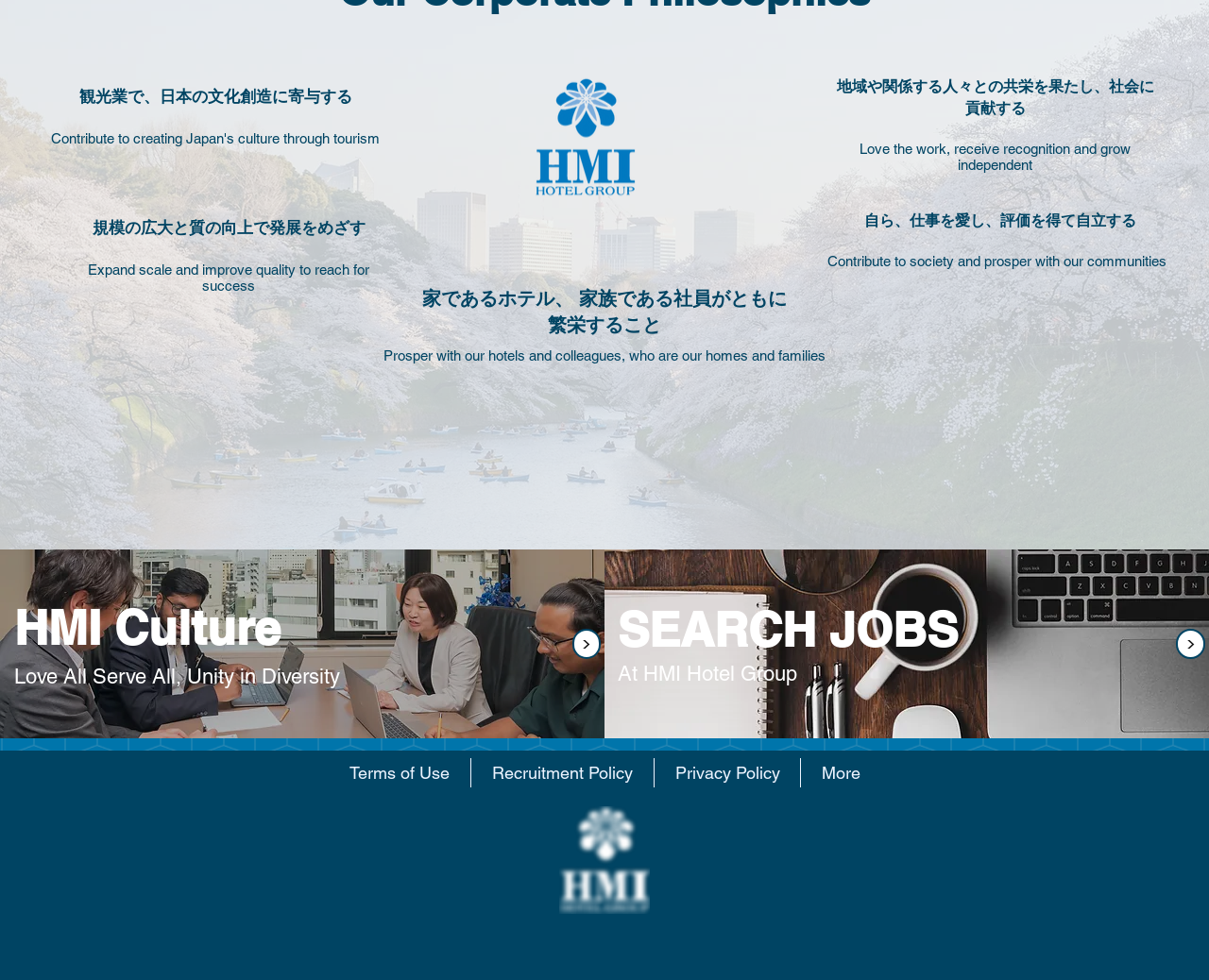Please identify the bounding box coordinates of the area that needs to be clicked to fulfill the following instruction: "Visit HMI Hotel group's Instagram page."

[0.426, 0.949, 0.445, 0.974]